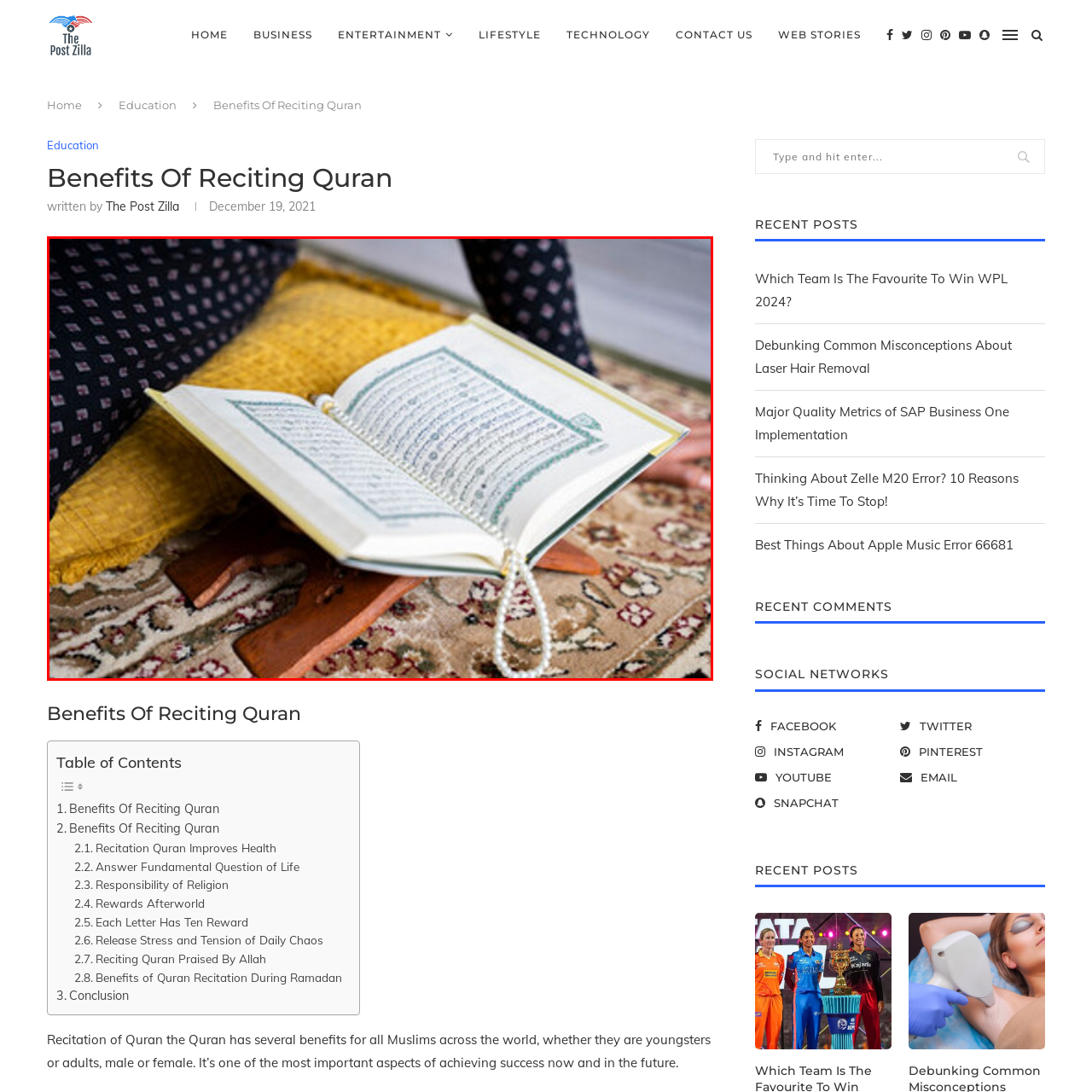What is the individual in the image engaged in?
Inspect the image within the red bounding box and answer concisely using one word or a short phrase.

prayer or study